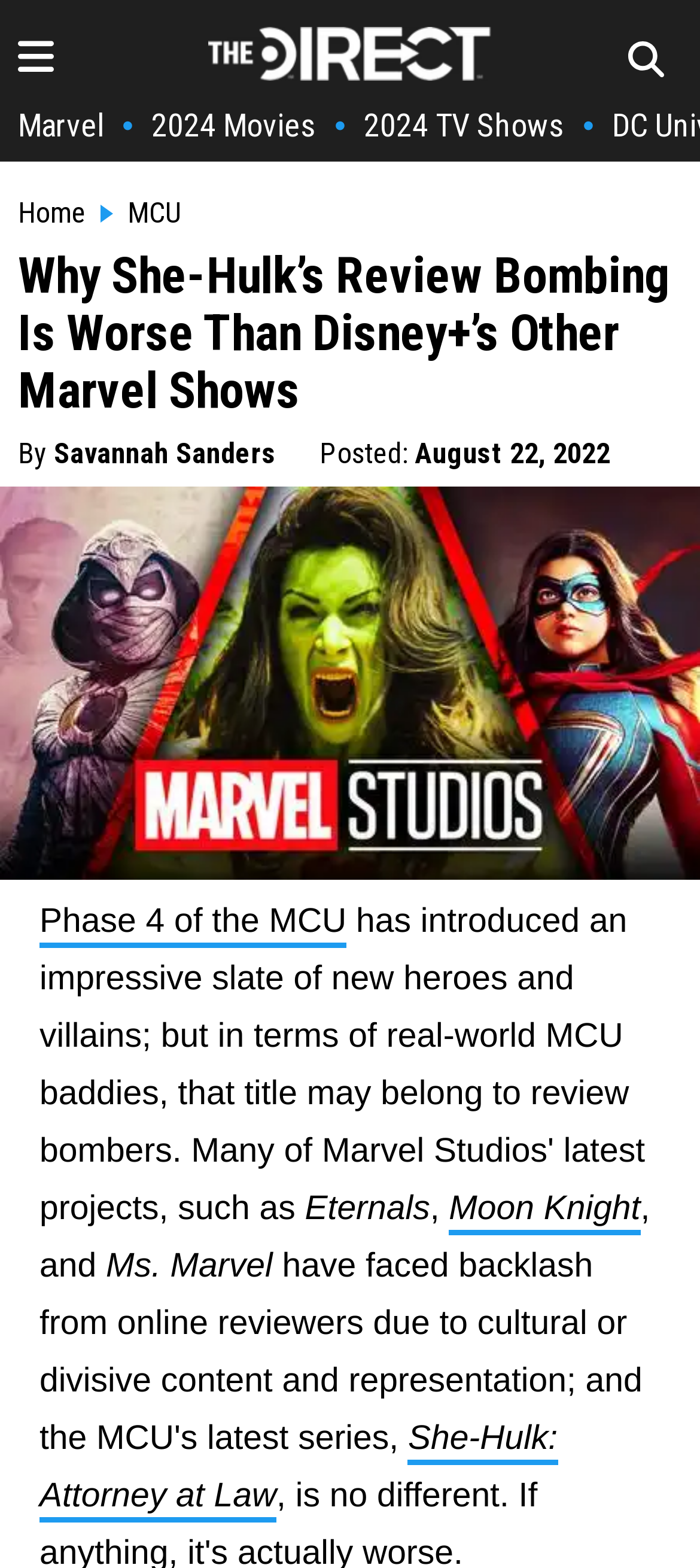Use a single word or phrase to answer this question: 
What is the name of the Marvel show mentioned before Moon Knight?

Eternals